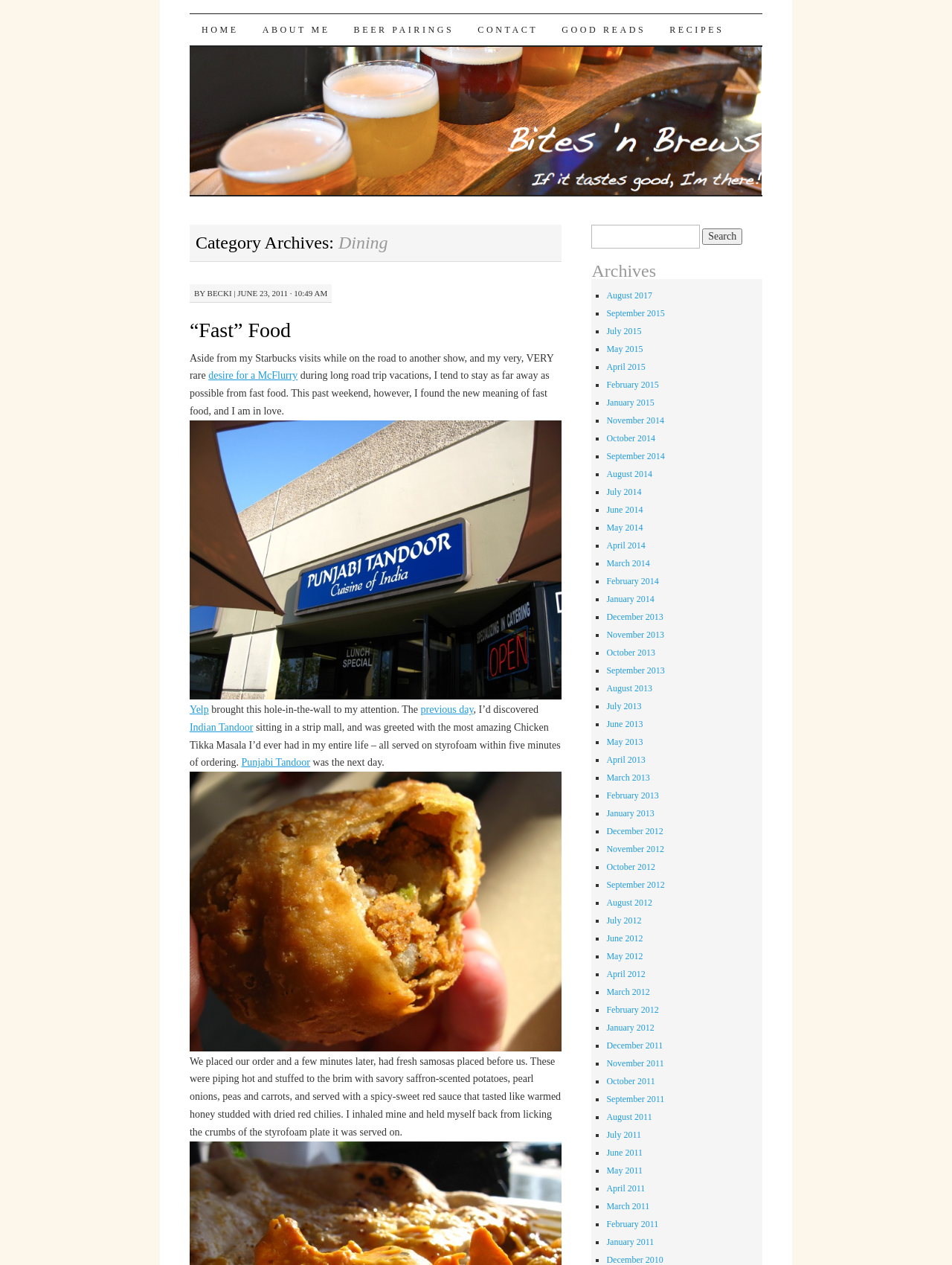Please specify the bounding box coordinates of the element that should be clicked to execute the given instruction: 'Learn about the company'. Ensure the coordinates are four float numbers between 0 and 1, expressed as [left, top, right, bottom].

None